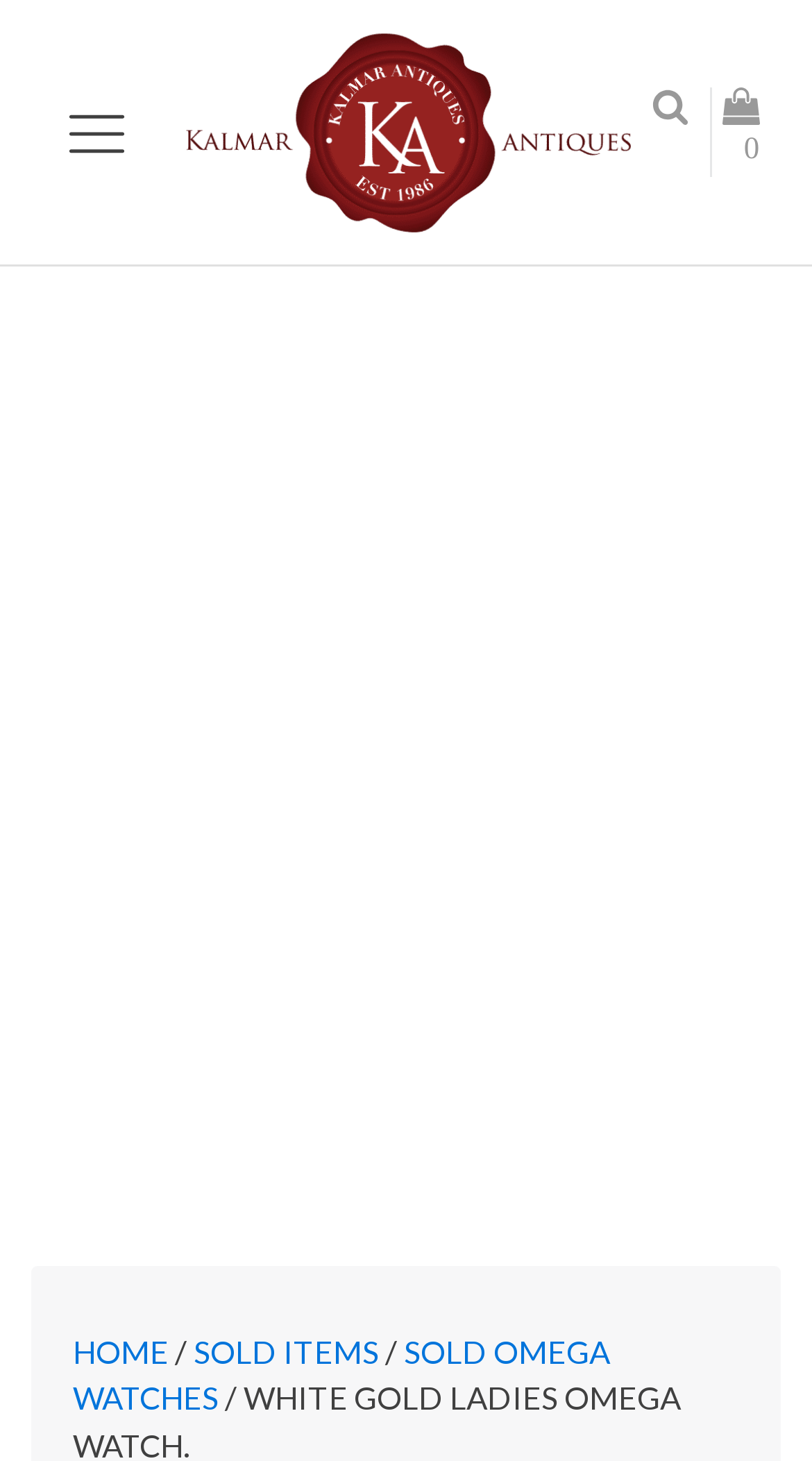Please determine the primary heading and provide its text.

White gold ladies Omega watch.